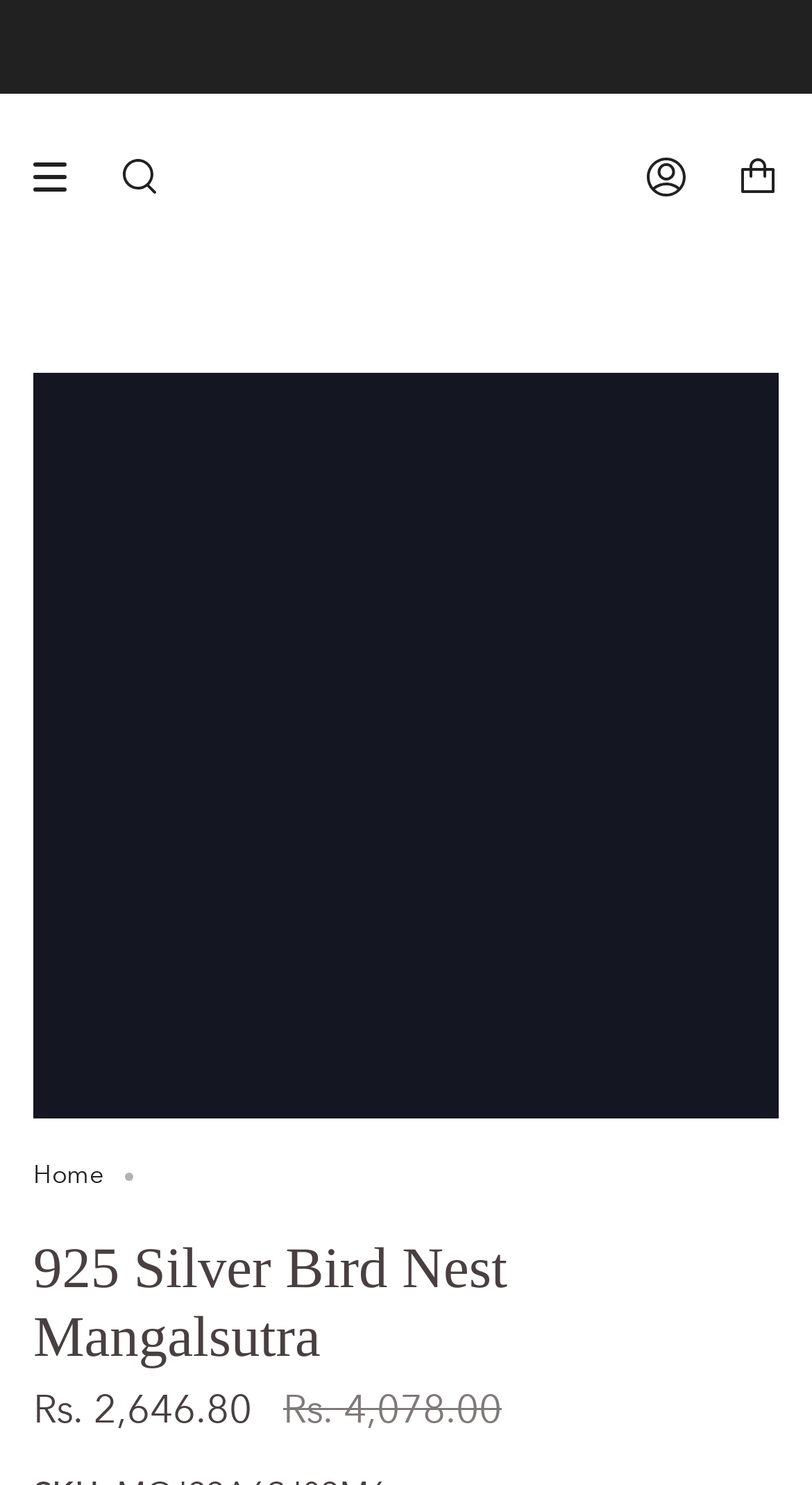Extract the primary header of the webpage and generate its text.

925 Silver Bird Nest Mangalsutra